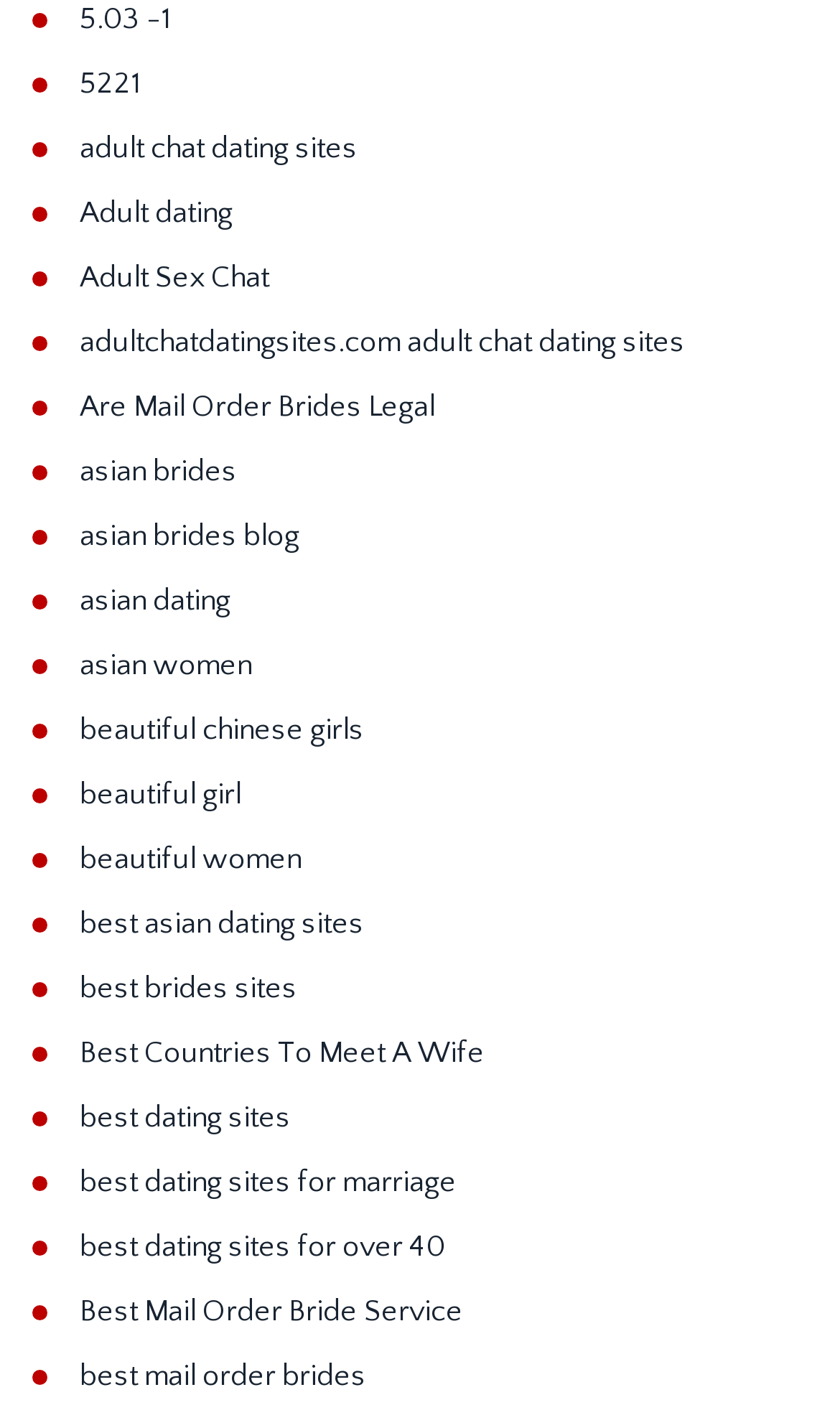What is the tone of the webpage?
Look at the image and respond to the question as thoroughly as possible.

The webpage appears to be informative in tone, providing links to various resources and articles related to dating and marriage, rather than being promotional or persuasive in nature.